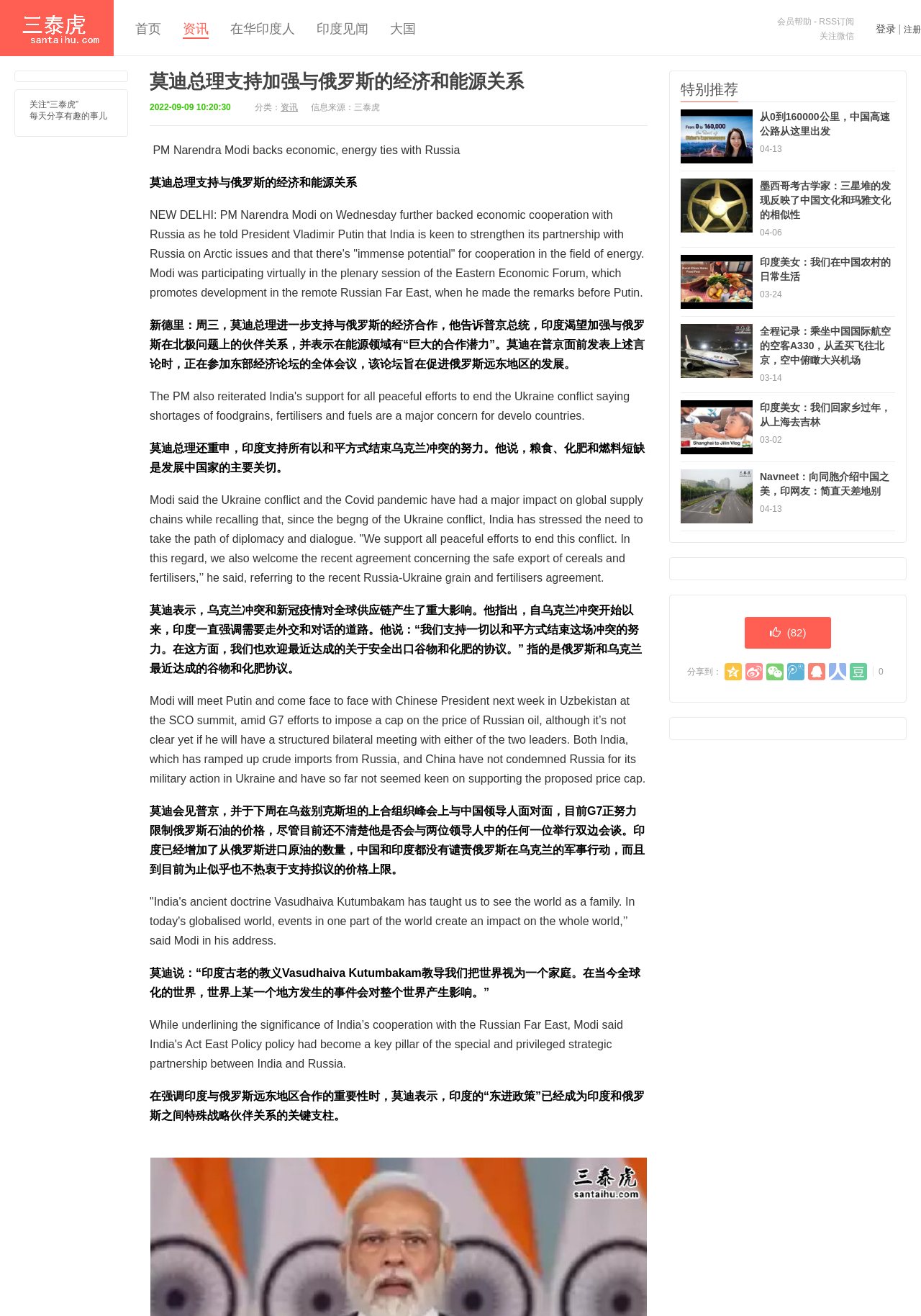Analyze the image and provide a detailed answer to the question: Where is the login link located?

The login link is located at the top right corner of the webpage, with a bounding box coordinate of [0.95, 0.018, 0.972, 0.026].